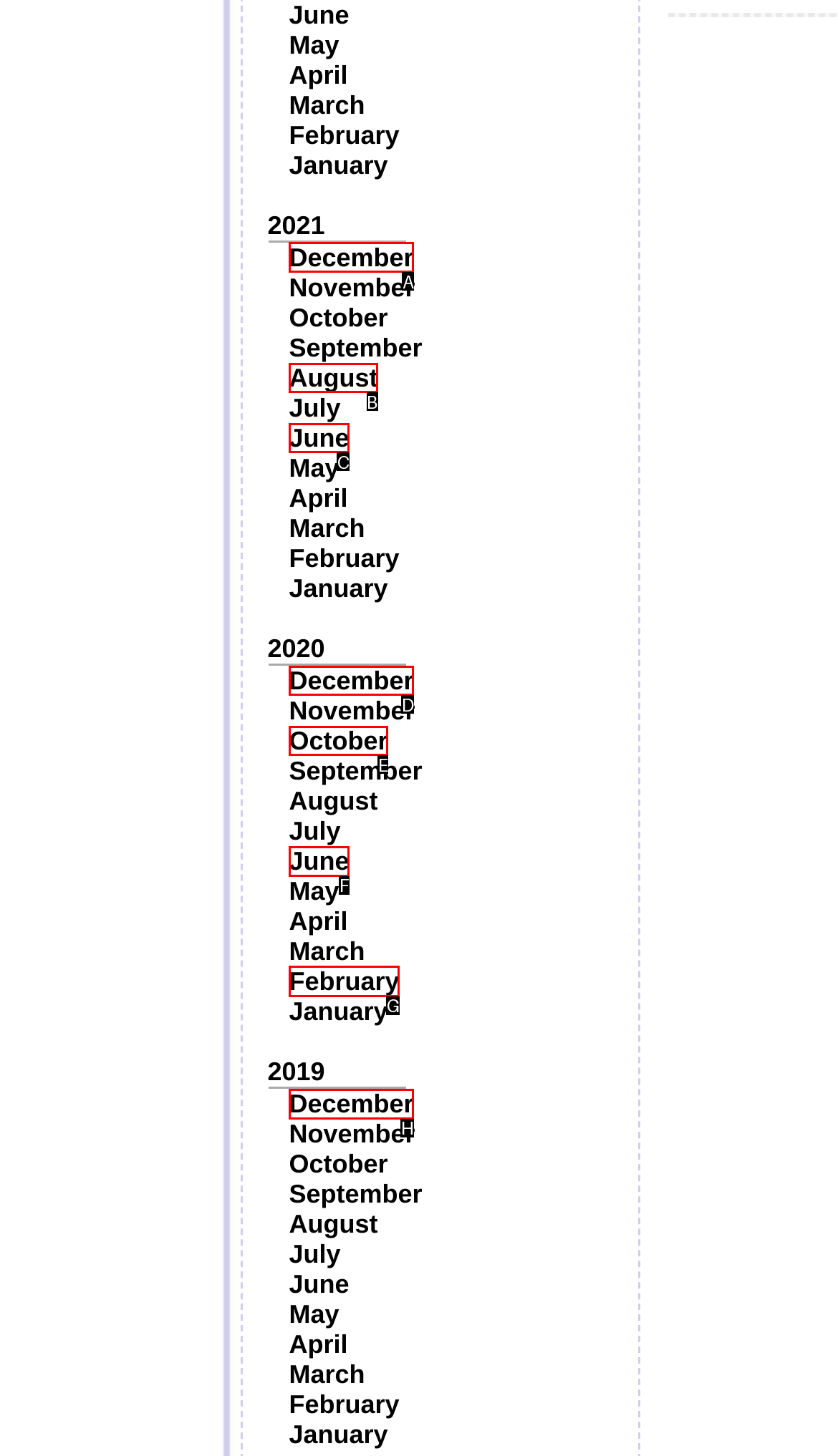Choose the letter of the option you need to click to Go to June 2020. Answer with the letter only.

C